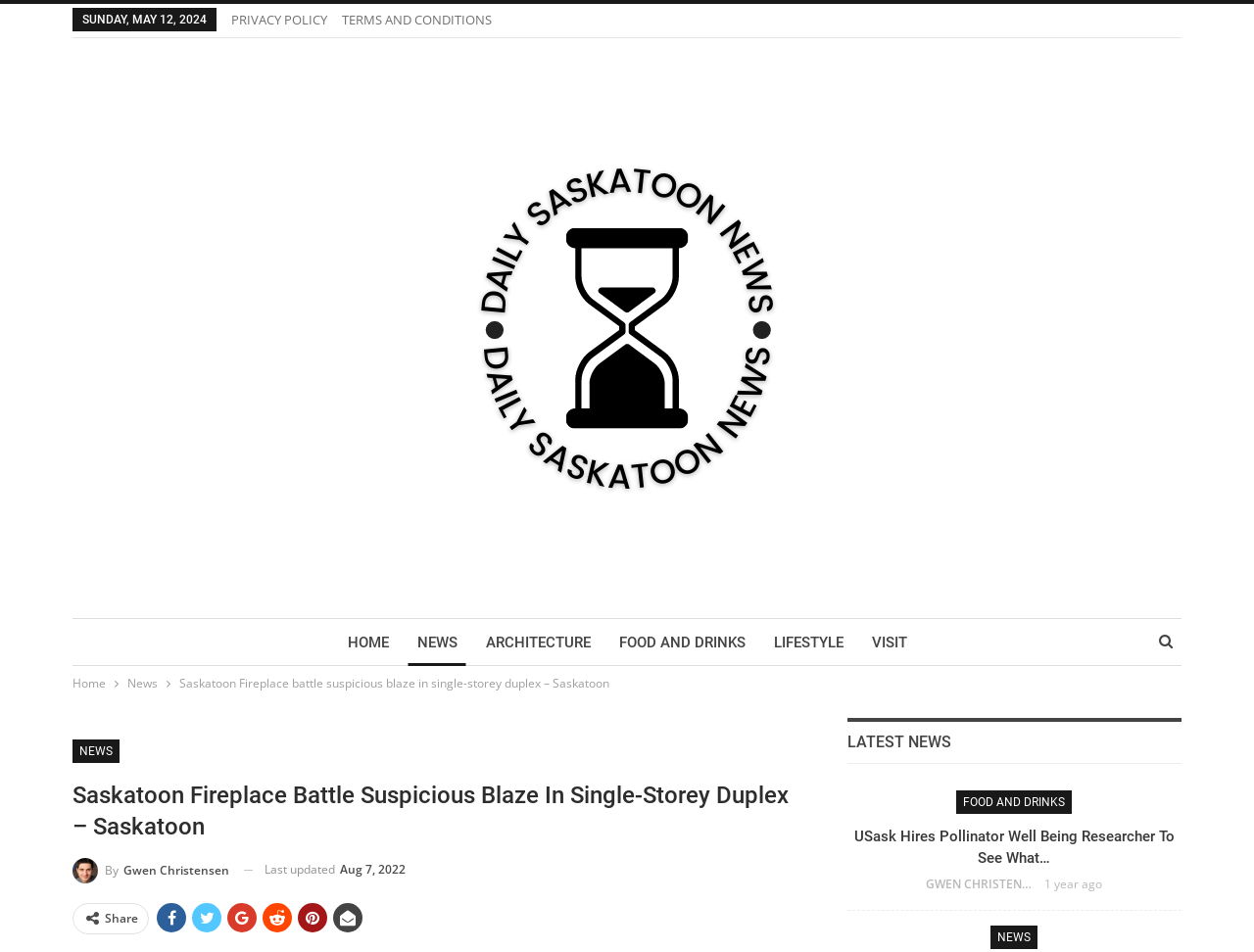Determine the bounding box coordinates for the element that should be clicked to follow this instruction: "Check the 'LATEST NEWS'". The coordinates should be given as four float numbers between 0 and 1, in the format [left, top, right, bottom].

[0.675, 0.77, 0.758, 0.789]